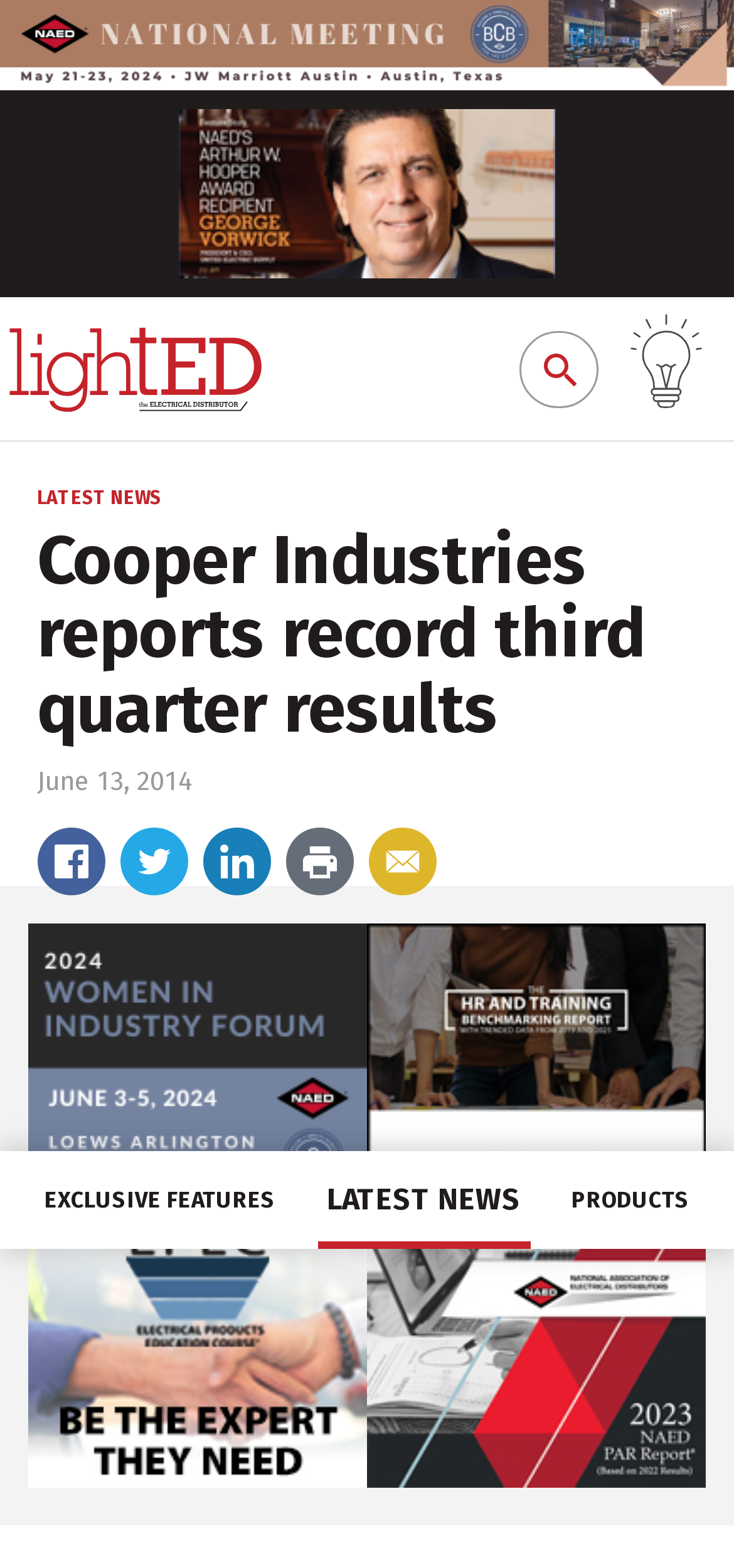Summarize the webpage comprehensively, mentioning all visible components.

The webpage appears to be a news article page, with a focus on Cooper Industries' record third quarter results. At the top of the page, there are two images, one spanning the full width and the other taking up about half of the page's width. Below these images, there are three links: "EXCLUSIVE FEATURES", "LATEST NEWS", and "PRODUCTS", which are positioned horizontally across the page.

On the left side of the page, there is a search bar with a search box and a search button. Above the search bar, there is a link. The main content of the page is divided into sections, with headings "LATEST NEWS" and "Cooper Industries reports record third quarter results". The article's date, "June 13, 2014", is also displayed as a heading.

Below the headings, there are several links, likely related to the article's content, arranged horizontally. The page also features four images, two on top of each other on the left side and two on top of each other on the right side, which may be related to the article's content or used for decorative purposes.